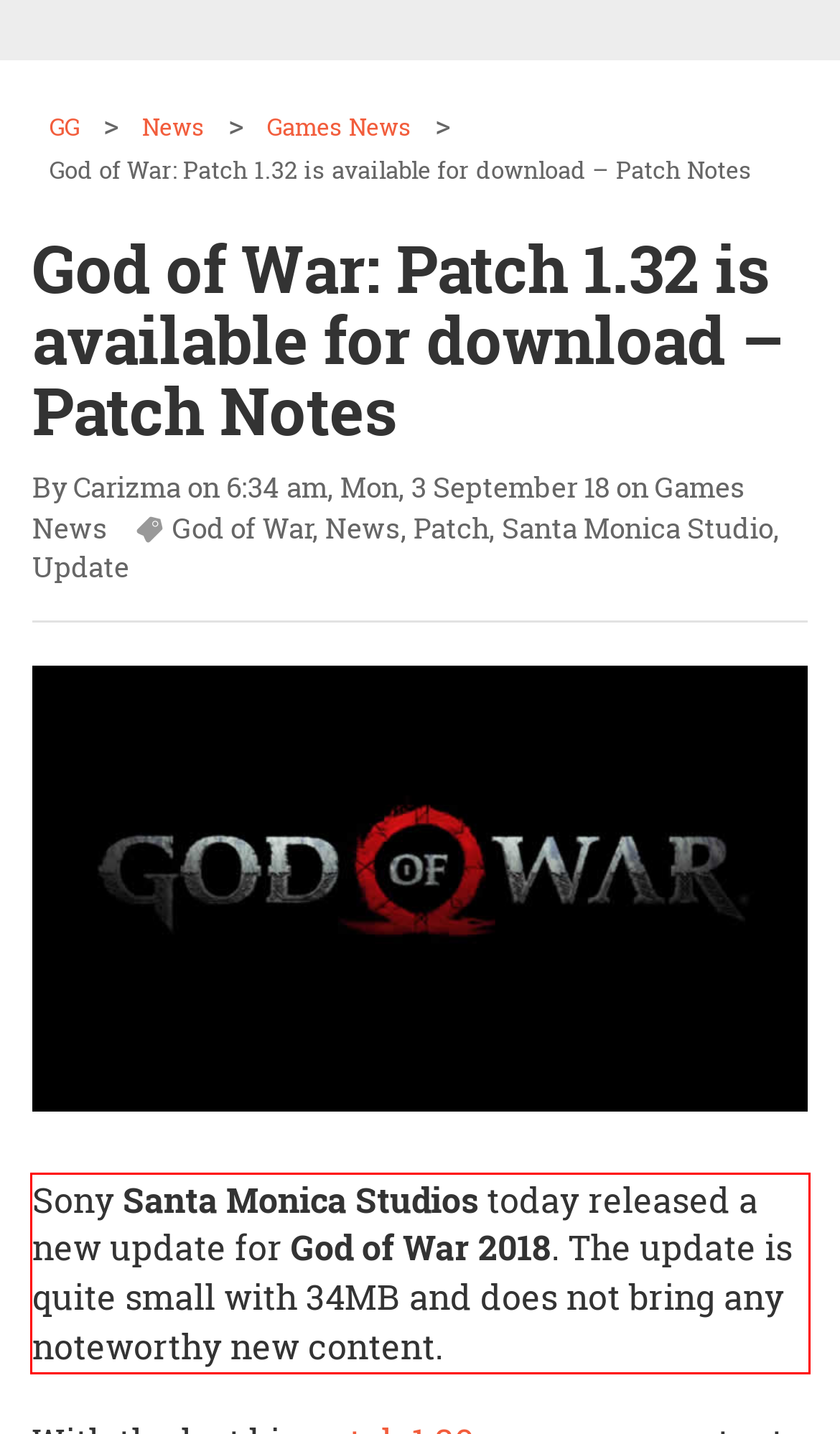You are given a screenshot of a webpage with a UI element highlighted by a red bounding box. Please perform OCR on the text content within this red bounding box.

Sony Santa Monica Studios today released a new update for God of War 2018. The update is quite small with 34MB and does not bring any noteworthy new content.